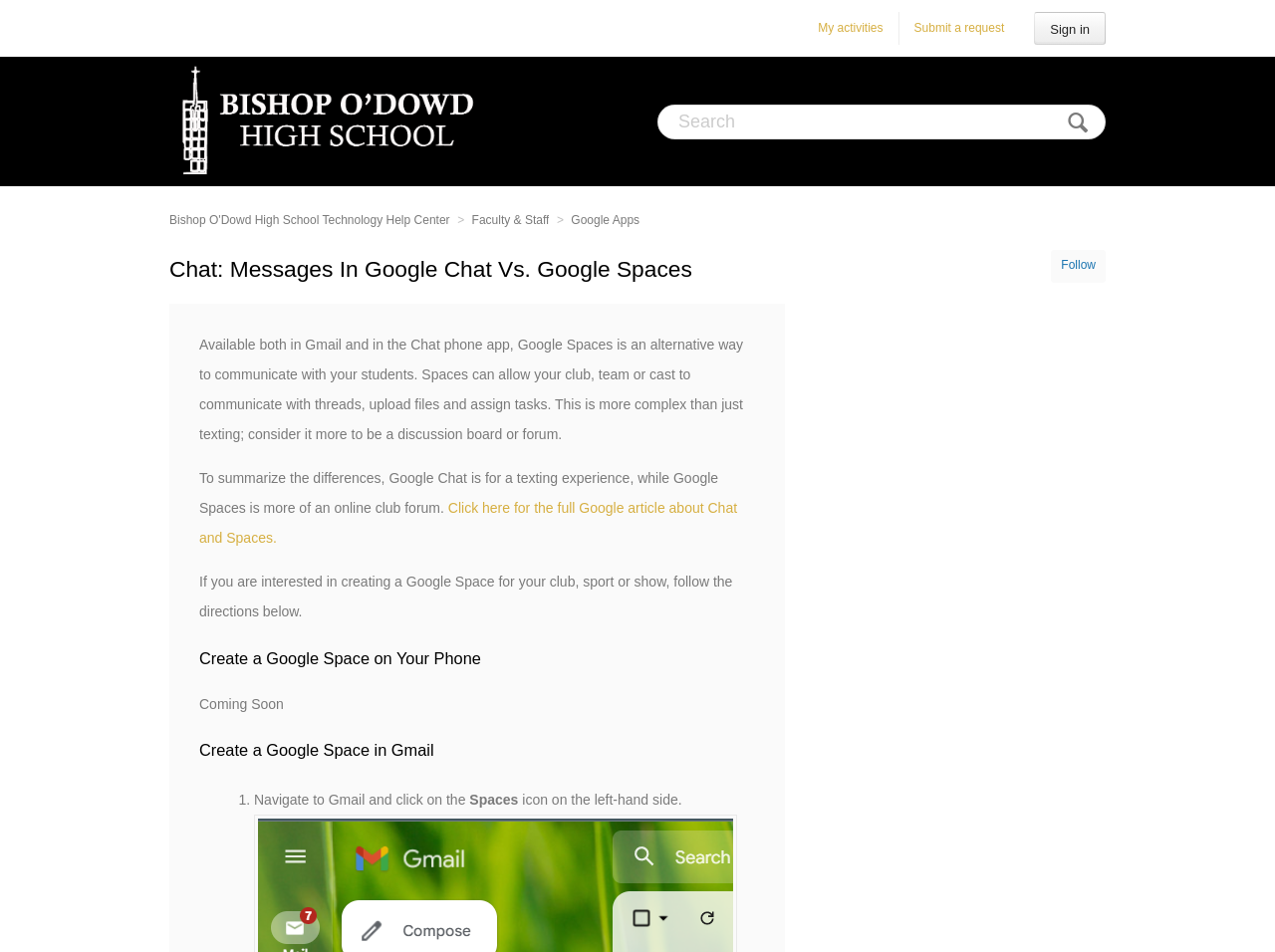Indicate the bounding box coordinates of the element that must be clicked to execute the instruction: "Follow". The coordinates should be given as four float numbers between 0 and 1, i.e., [left, top, right, bottom].

[0.824, 0.262, 0.867, 0.297]